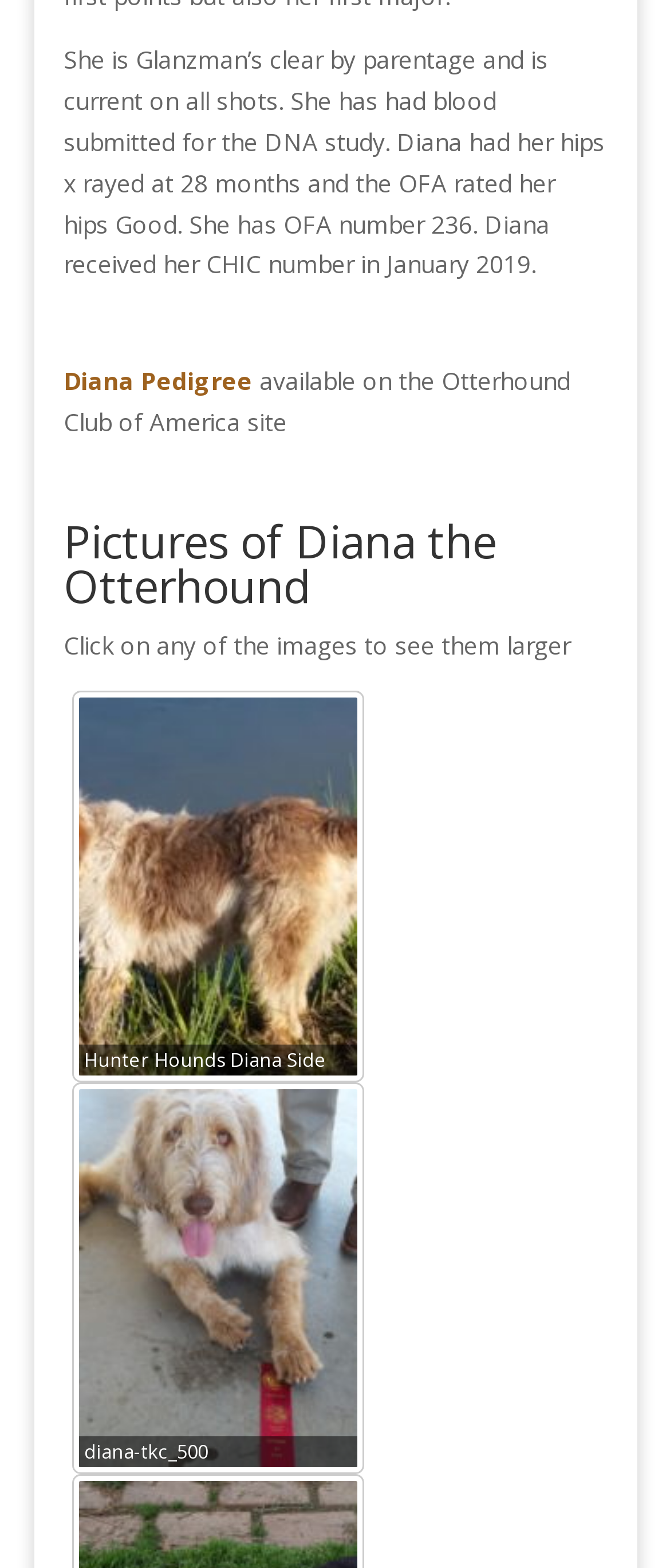What is Diana's OFA number?
Look at the image and provide a short answer using one word or a phrase.

236